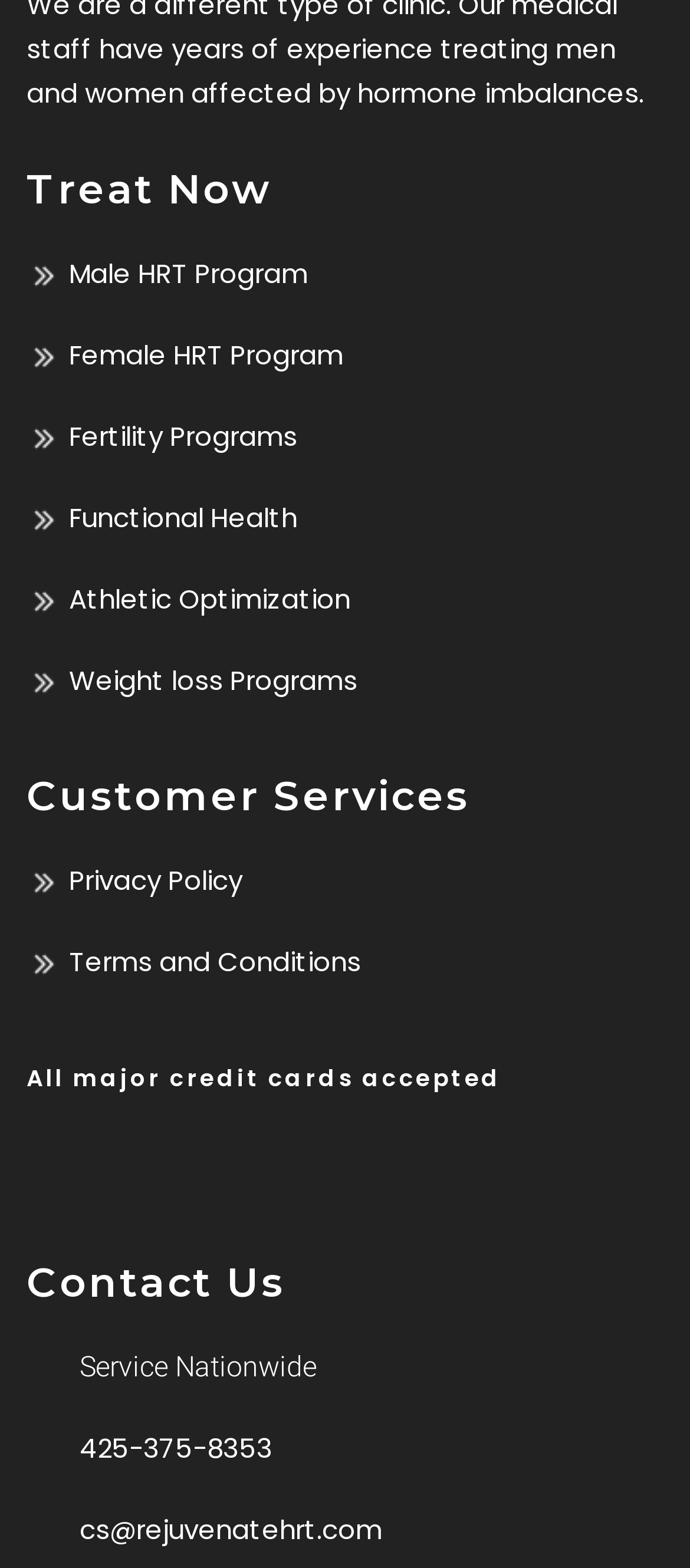What is the email address listed on the webpage?
Look at the image and answer with only one word or phrase.

cs@rejuvenatehrt.com